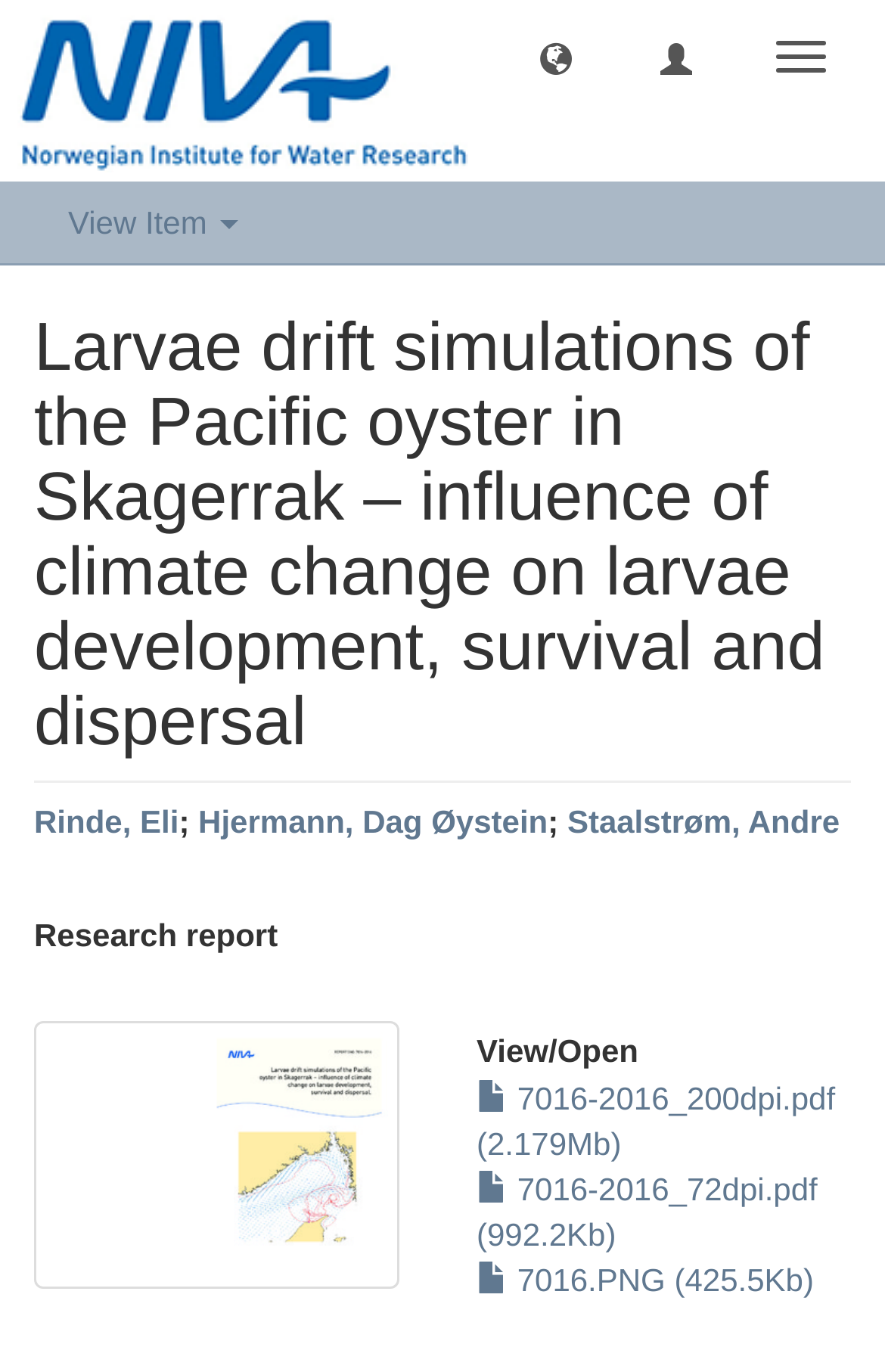Please provide a one-word or phrase answer to the question: 
How many authors are listed?

3